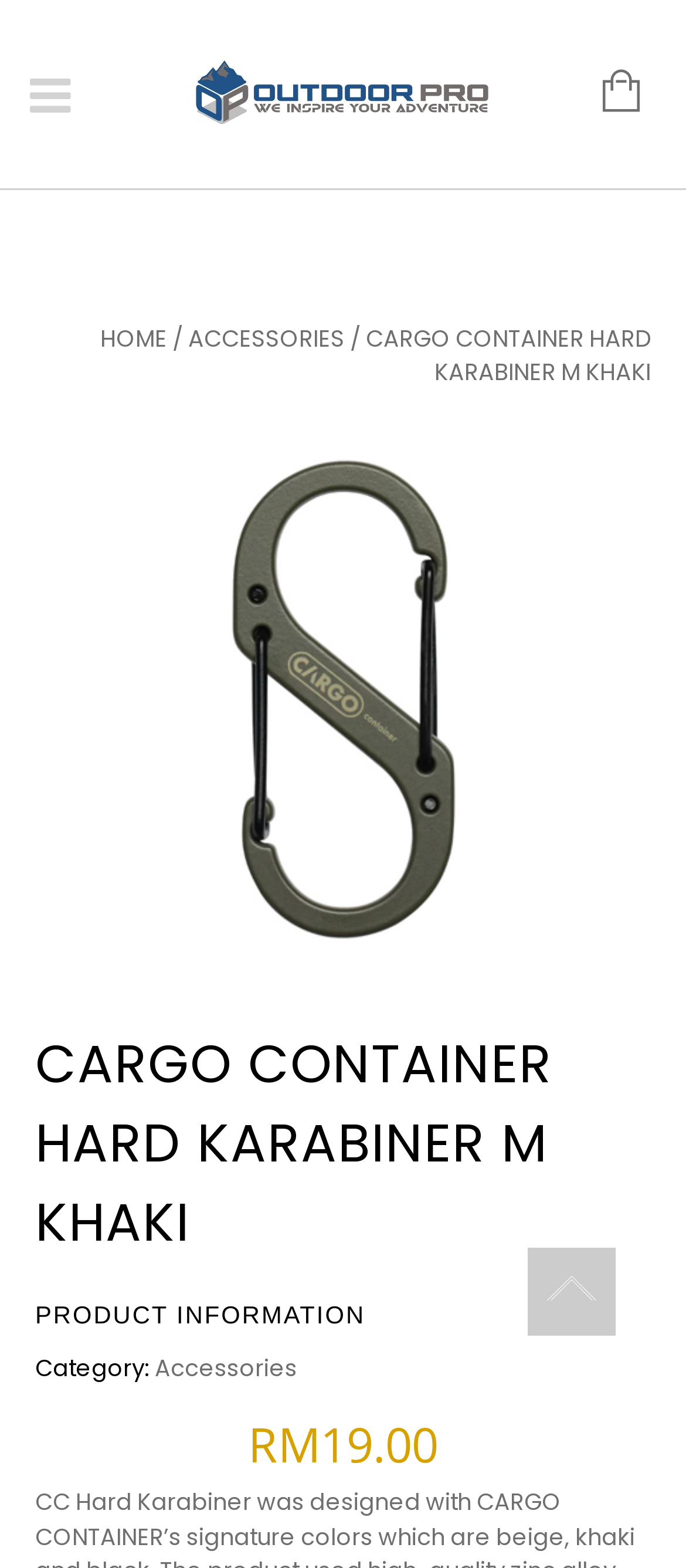Respond to the question below with a single word or phrase:
Is there a breadcrumb navigation on the page?

Yes